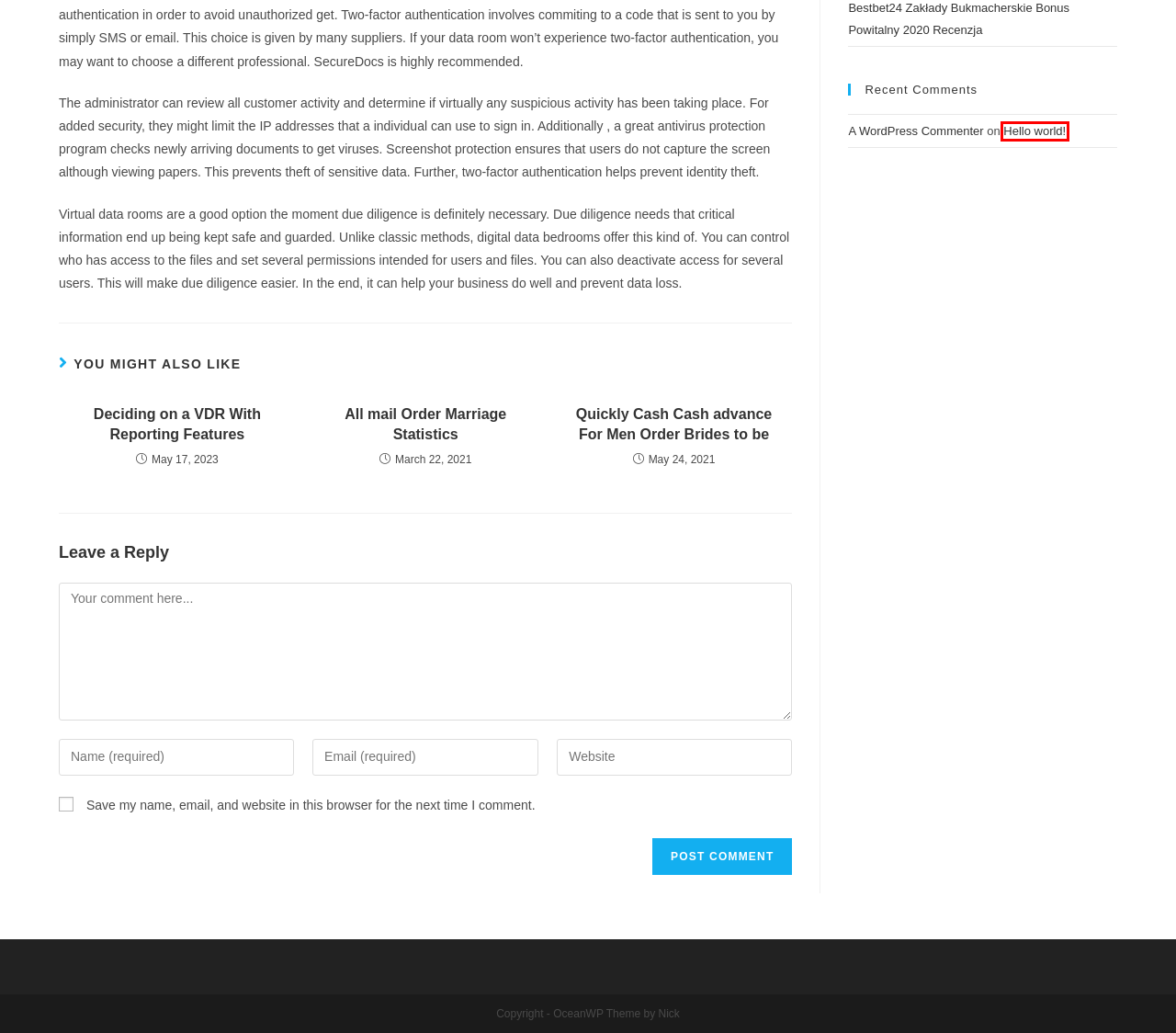Given a screenshot of a webpage with a red bounding box highlighting a UI element, determine which webpage description best matches the new webpage that appears after clicking the highlighted element. Here are the candidates:
A. Quickly Cash Cash advance For Men Order Brides to be - Exvance Solutions
B. Best ways how reliable virtual data rooms can protect your data
C. Blog Tool, Publishing Platform, and CMS – WordPress.org
D. Bestbet24 Zakłady Bukmacherskie Bonus Powitalny 2020 Recenzja - Exvance Solutions
E. Deciding on a VDR With Reporting Features - Exvance Solutions
F. Eleven Greatest Mail Order Bride Sites To Assist Find Love Wherever - Exvance Solutions
G. Hello world! - Exvance Solutions
H. All mail Order Marriage Statistics - Exvance Solutions

G